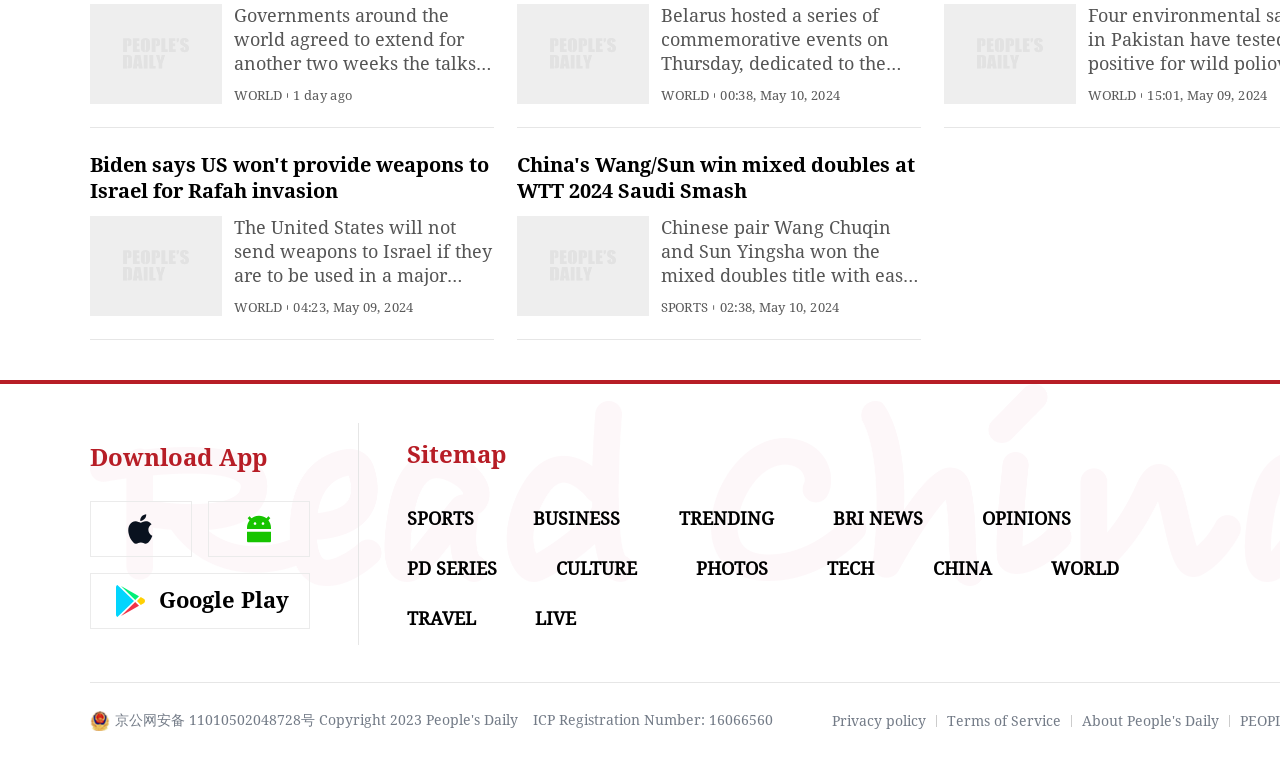Locate the bounding box of the UI element described by: "About People's Daily" in the given webpage screenshot.

[0.845, 0.934, 0.952, 0.955]